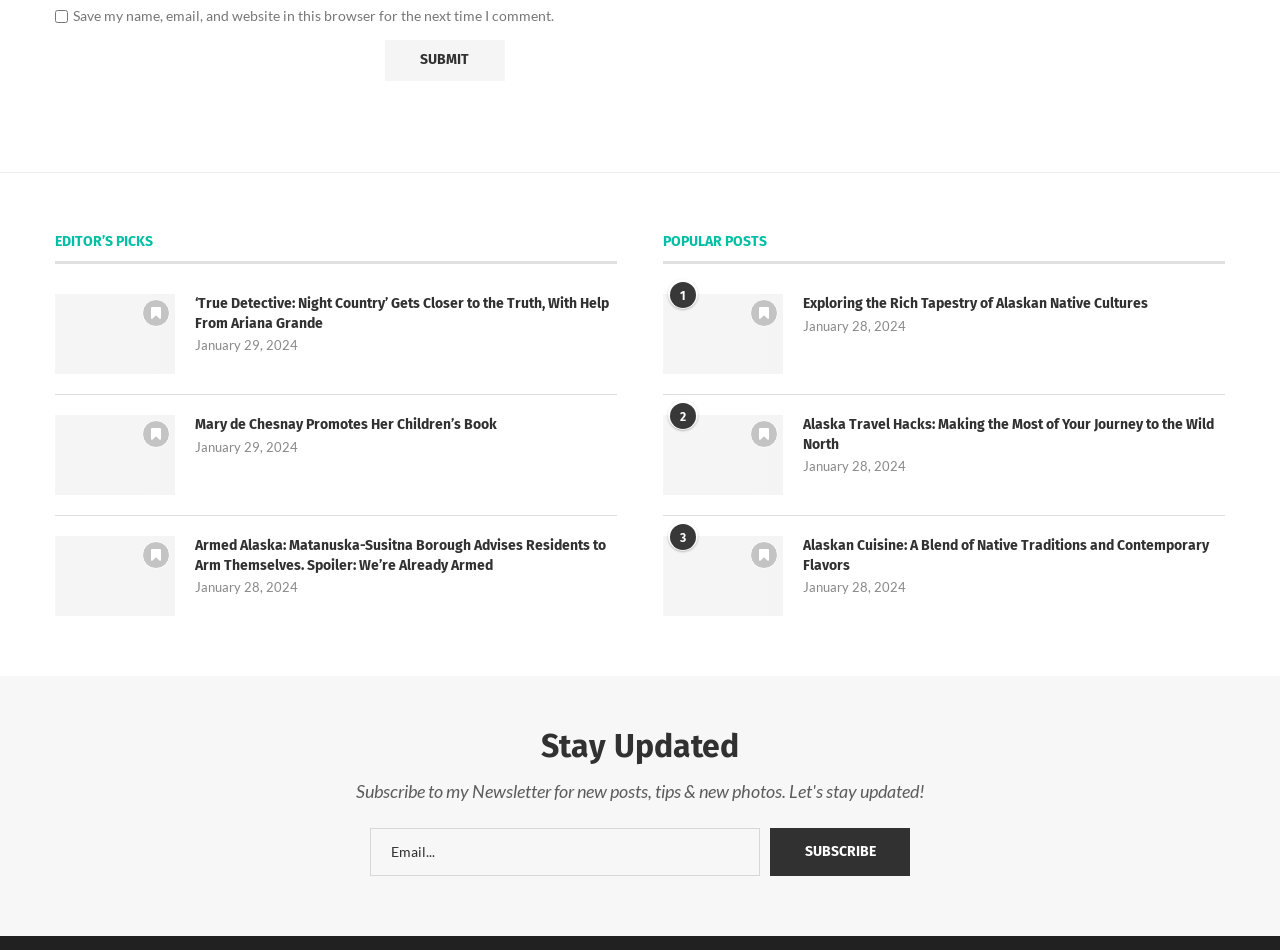Show the bounding box coordinates for the element that needs to be clicked to execute the following instruction: "Explore the CenPOS category". Provide the coordinates in the form of four float numbers between 0 and 1, i.e., [left, top, right, bottom].

None